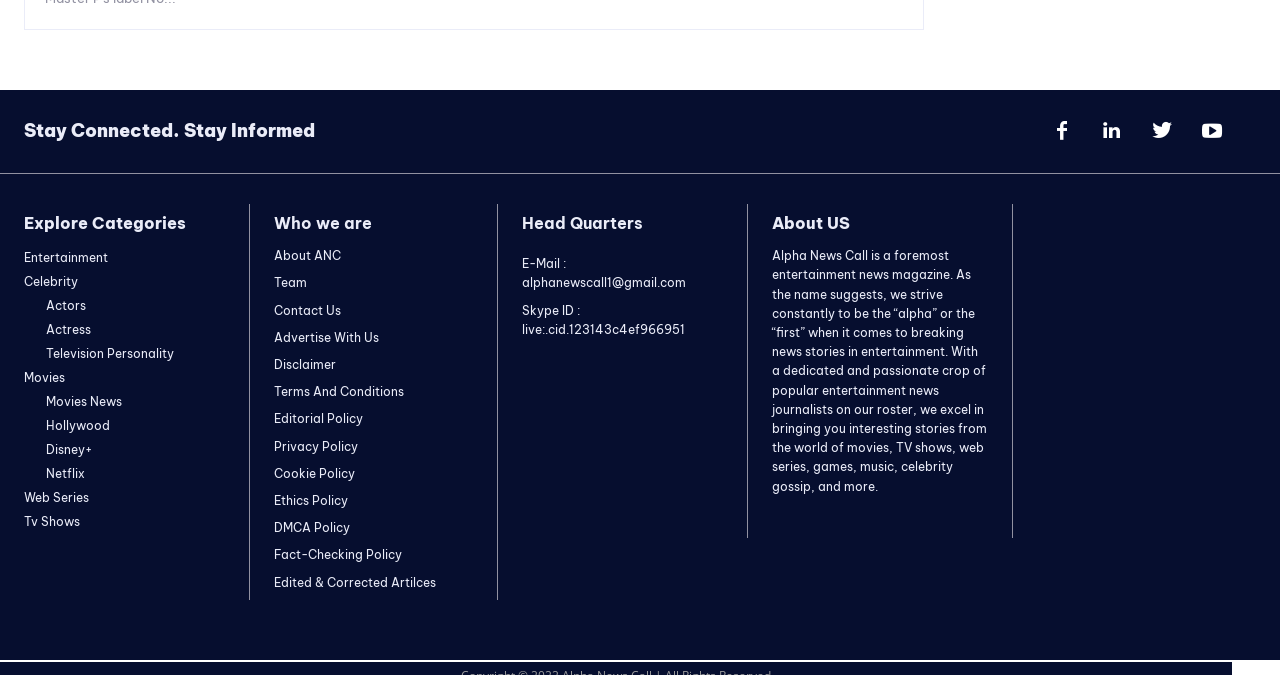Extract the bounding box of the UI element described as: "Netflix".

[0.036, 0.691, 0.066, 0.713]